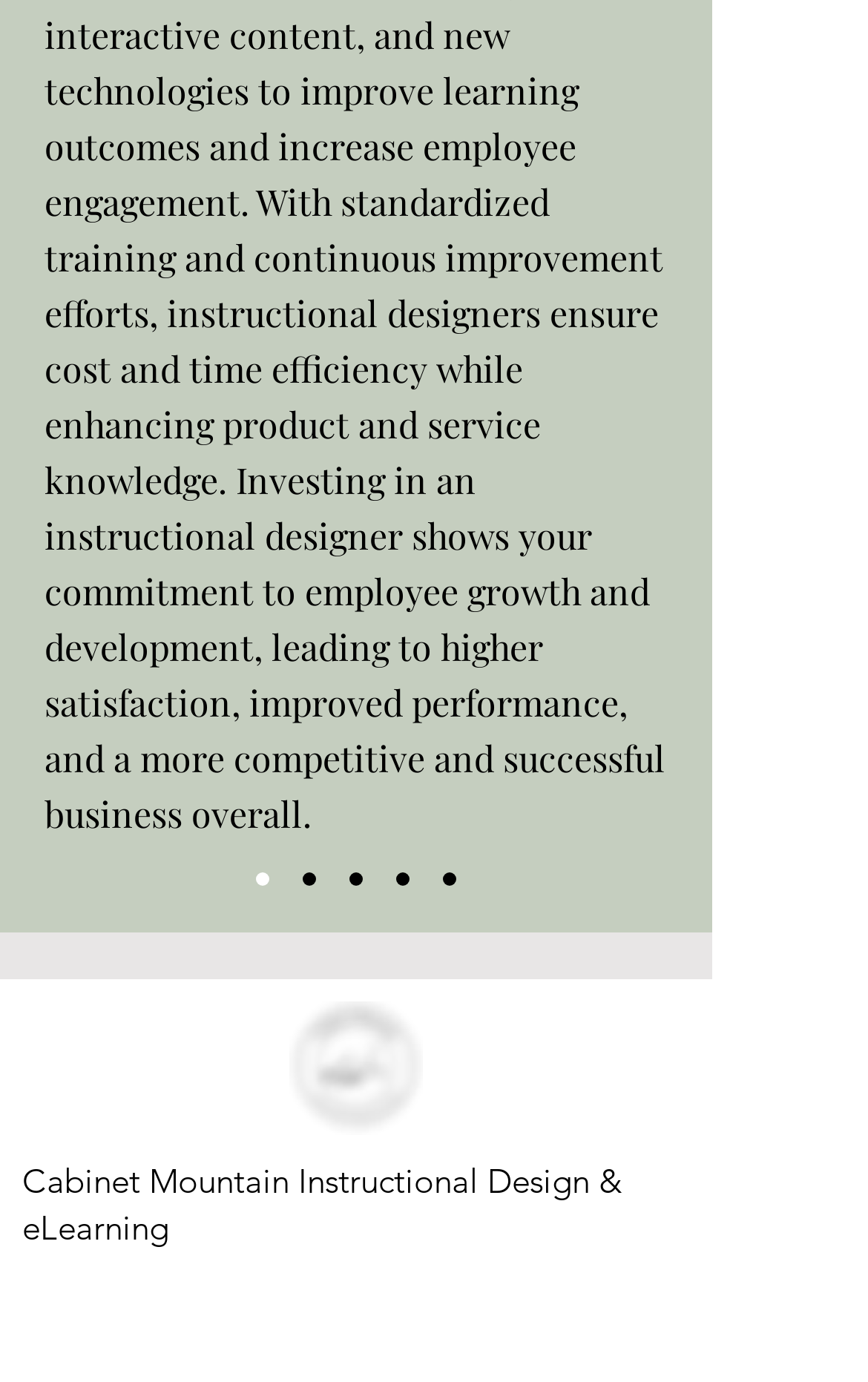How many slides are available?
From the image, respond using a single word or phrase.

4